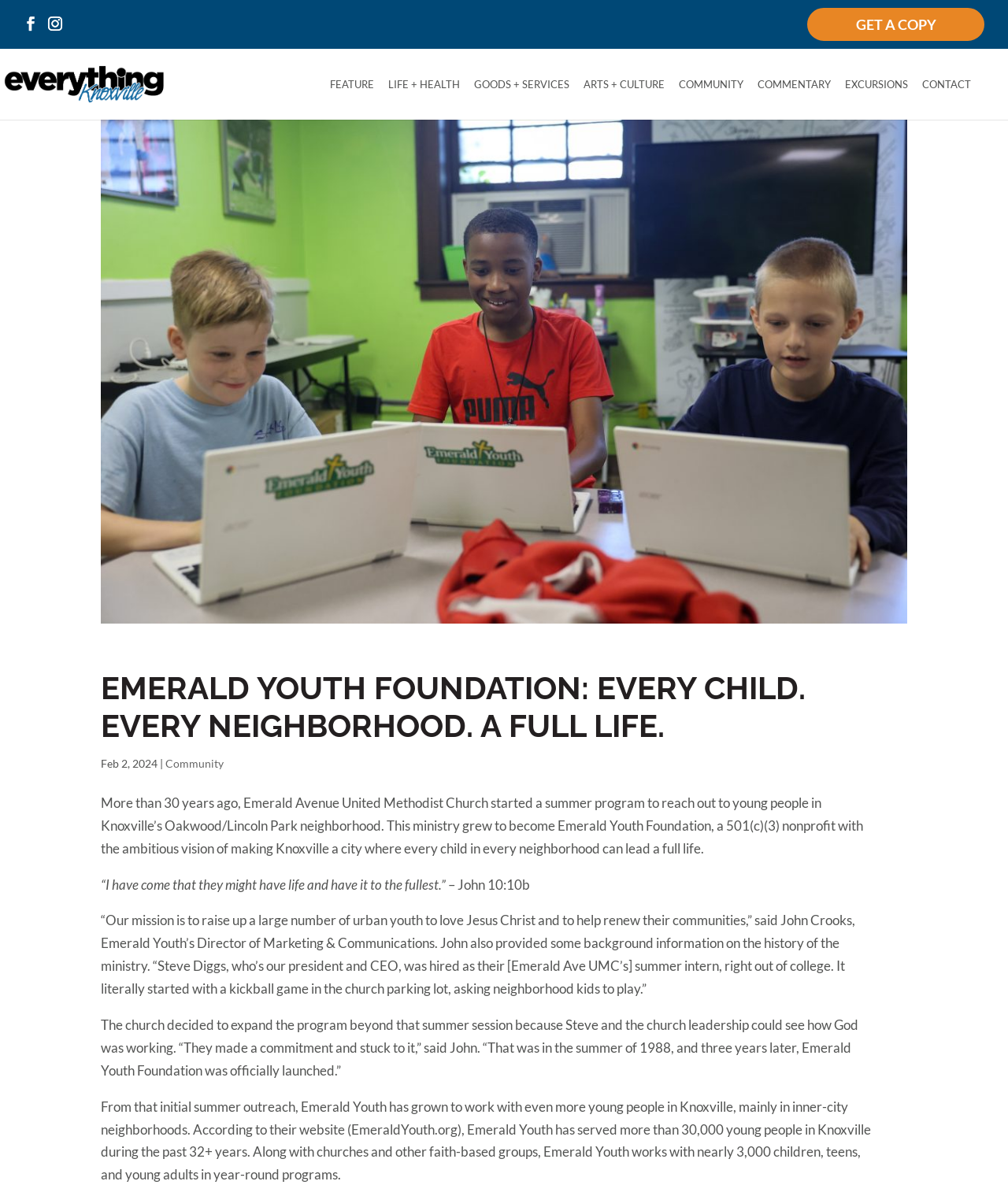Please respond to the question with a concise word or phrase:
How many young people has Emerald Youth served in Knoxville?

more than 30,000